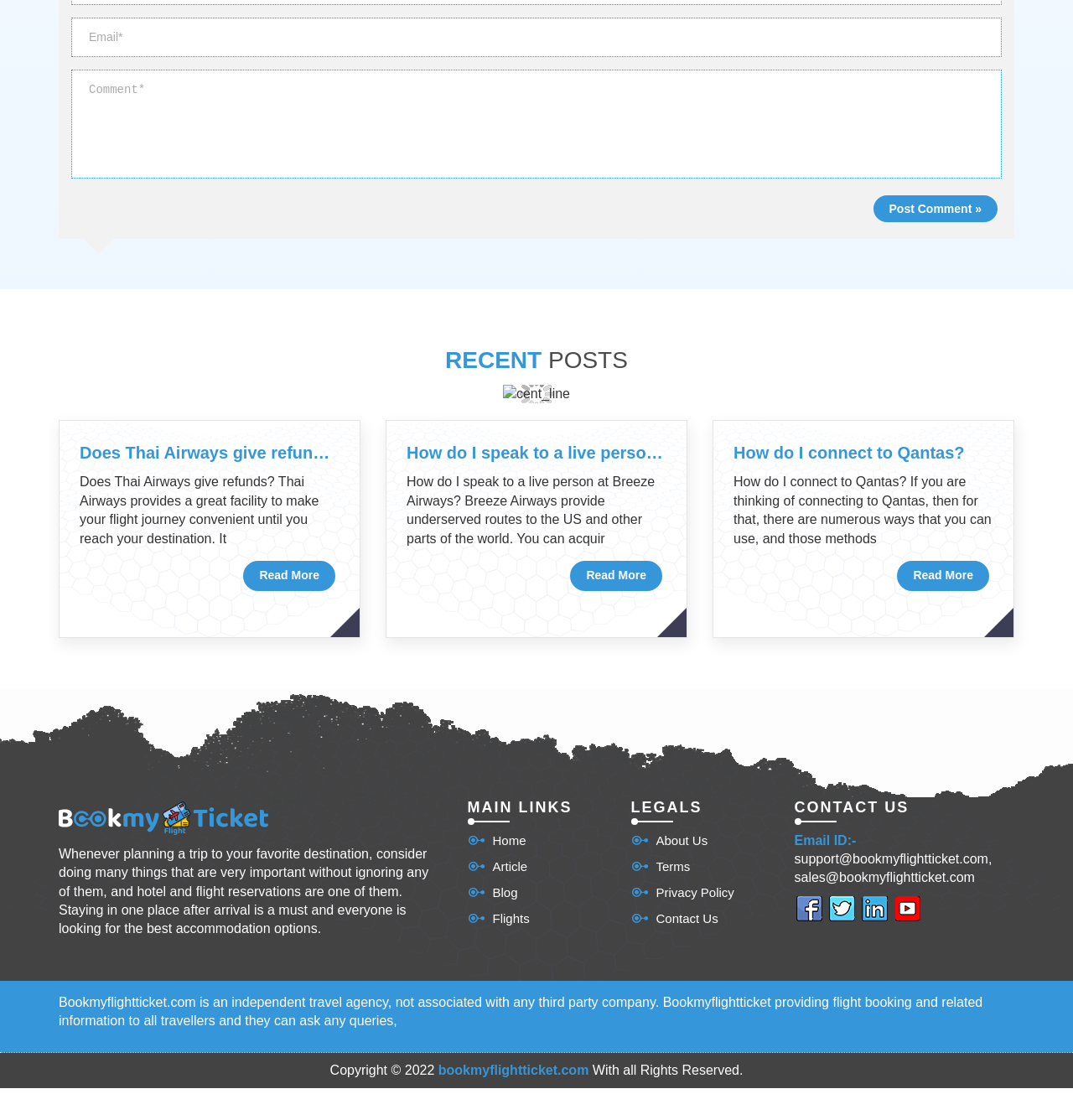Find the bounding box coordinates for the area that must be clicked to perform this action: "Start searching".

None